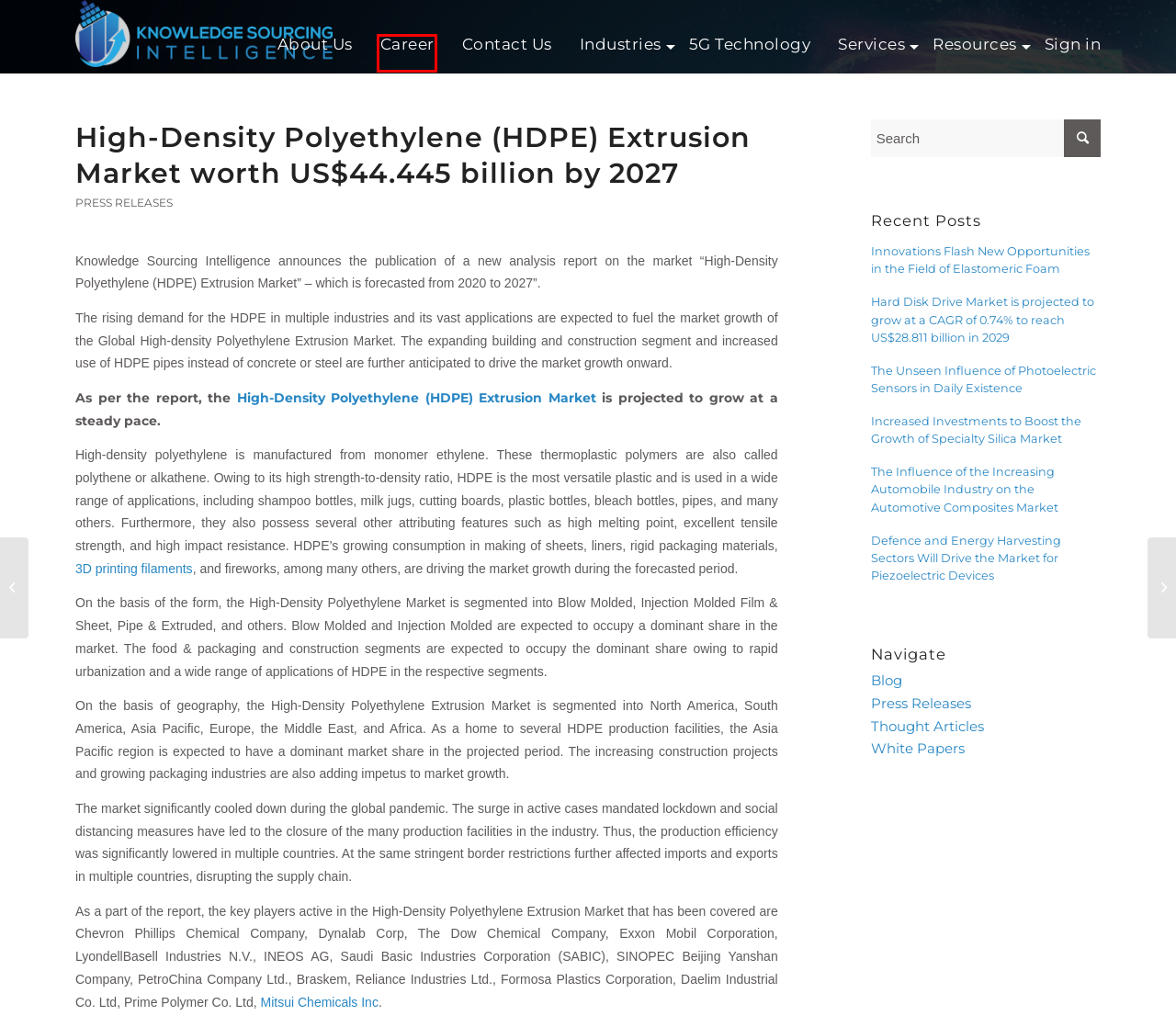You are given a screenshot of a webpage with a red rectangle bounding box around a UI element. Select the webpage description that best matches the new webpage after clicking the element in the bounding box. Here are the candidates:
A. Hot Melt Adhesive Tape Market size worth US$33.532 million in 2027
B. Market Research, Competitive Intelligence, Custom Reports, Consulting
C. White Papers - Resources
D. Increased Investments to Boost the Growth of Specialty Silica Market
E. Defence and Energy Harvesting Sectors Will Drive the Market for Piezoelectric Devices
F. Knowledge Sourcing Intelligence | Careers
G. The Unseen Influence of Photoelectric Sensors in Daily Existence
H. Thought Articles - Resources

F